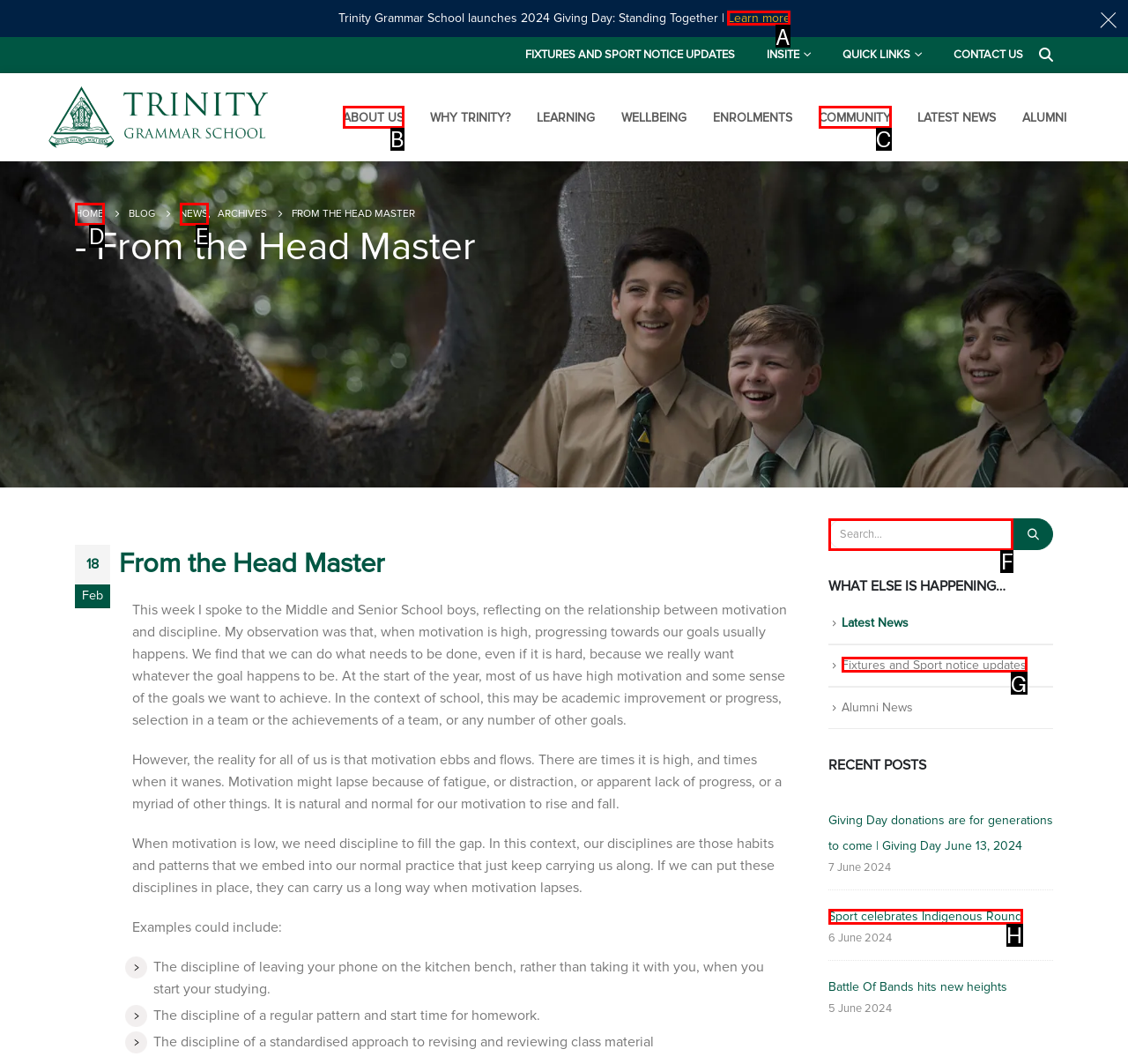Please identify the correct UI element to click for the task: Learn more about 2024 Giving Day Respond with the letter of the appropriate option.

A